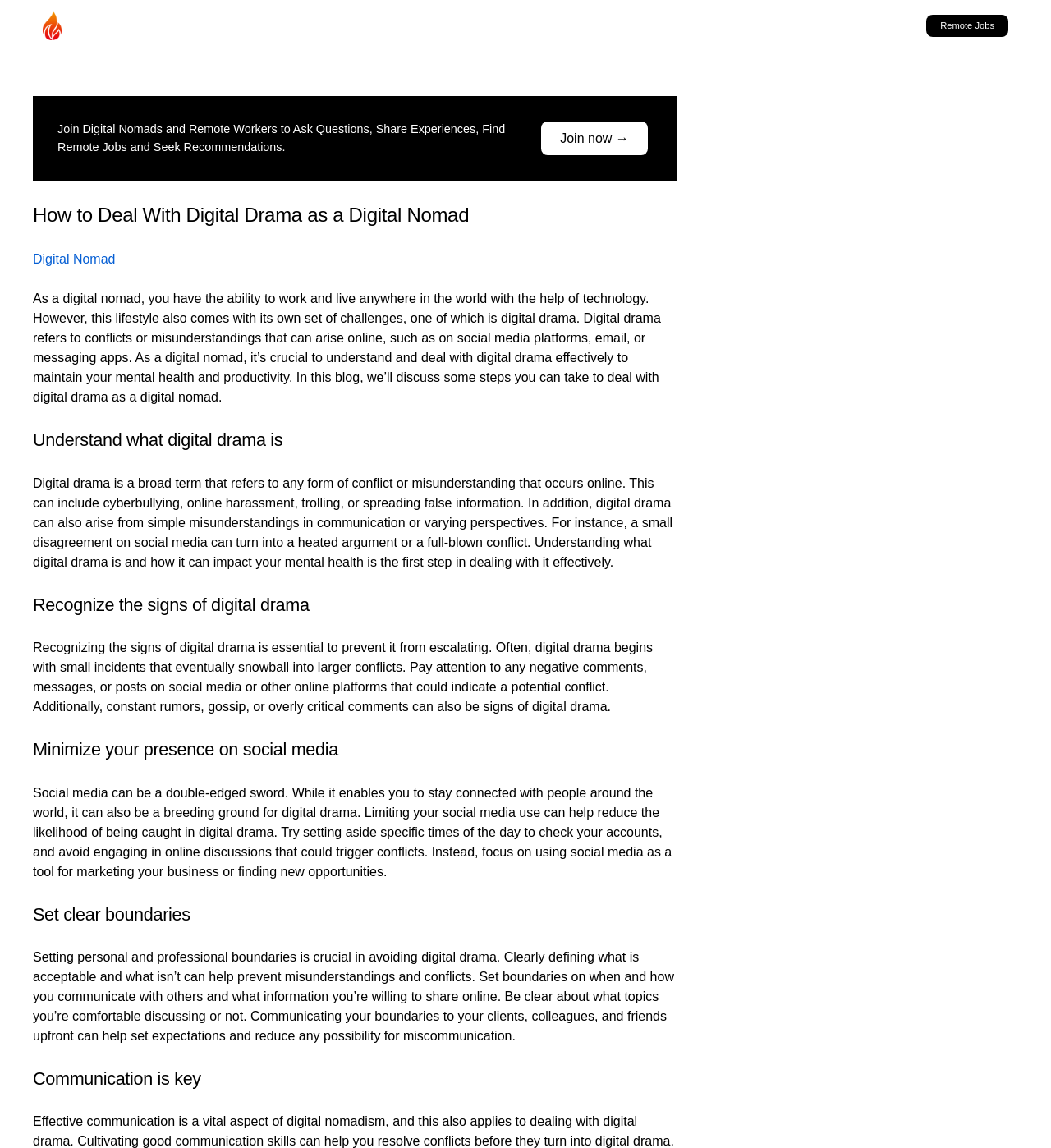Find the bounding box coordinates for the element described here: "Join now →".

[0.515, 0.106, 0.616, 0.136]